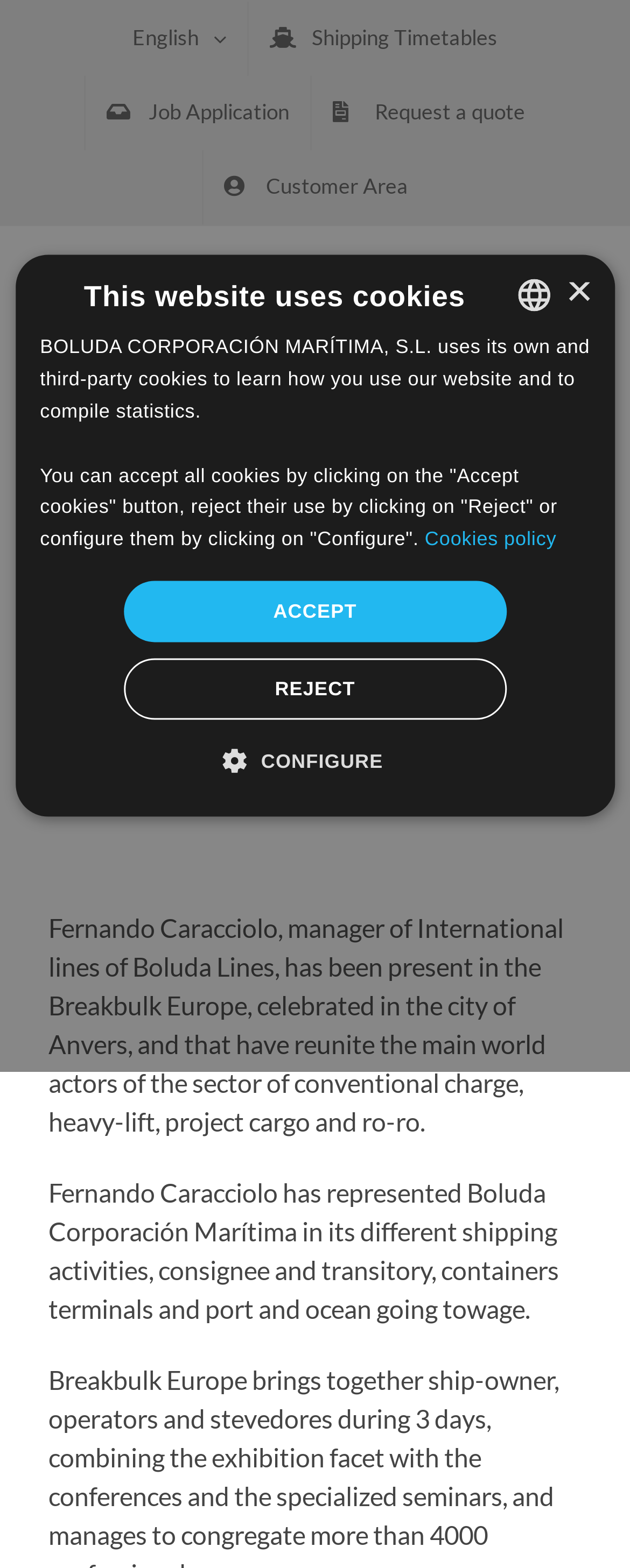Locate the bounding box coordinates of the item that should be clicked to fulfill the instruction: "Click the English link".

[0.177, 0.001, 0.392, 0.048]